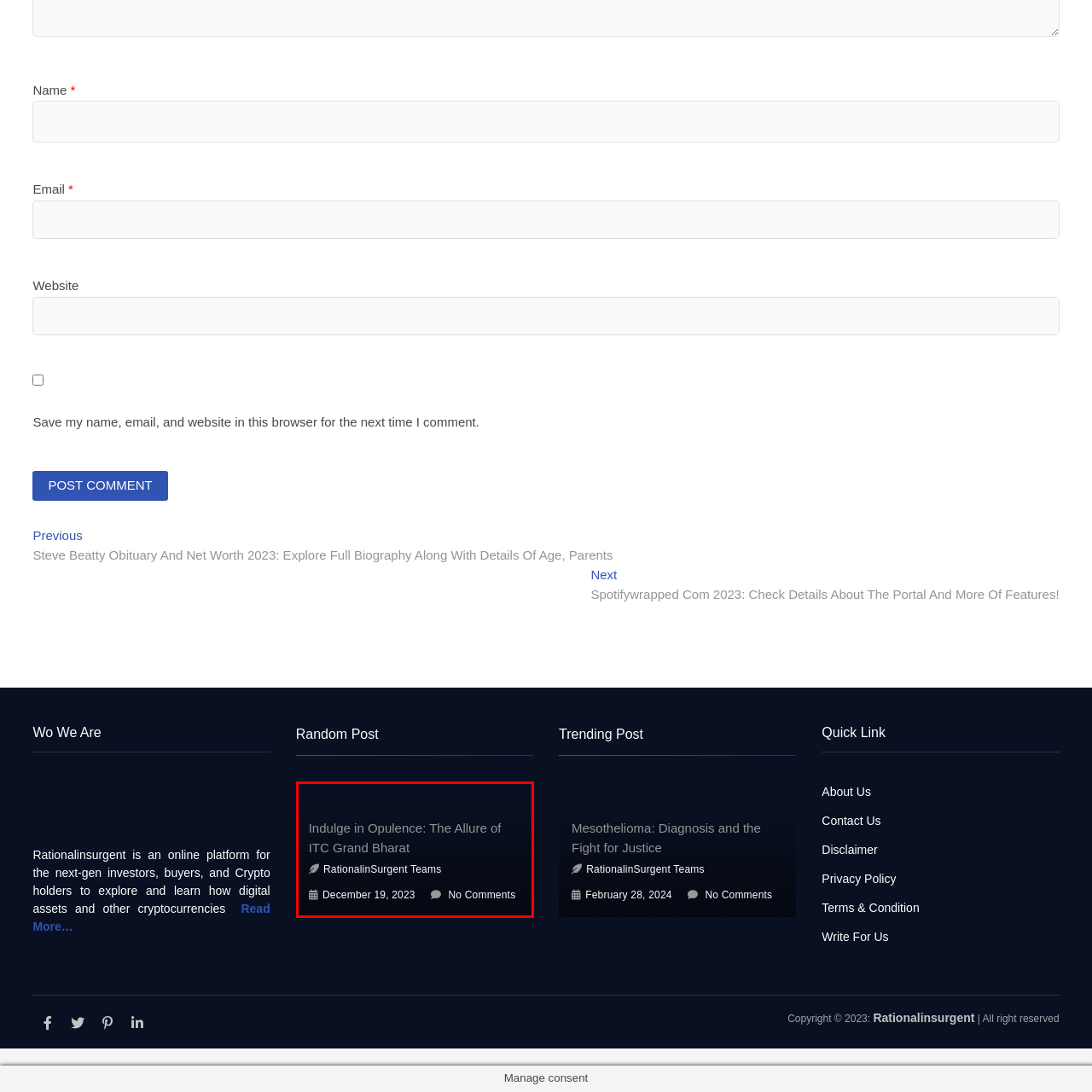Explain in detail what is depicted in the image within the red-bordered box.

The image features a post titled "Indulge in Opulence: The Allure of ITC Grand Bharat," showcasing the elegance and luxury associated with this premier destination. Below the title, the post is attributed to the RationalinSurgent Teams, indicating a focus on curated content related to opulent experiences. The date of publication is December 19, 2023, and it highlights that there are currently no comments on the post. The overall aesthetic of the design suggests a sophisticated and inviting atmosphere, ideal for readers interested in luxurious travel and experiences.